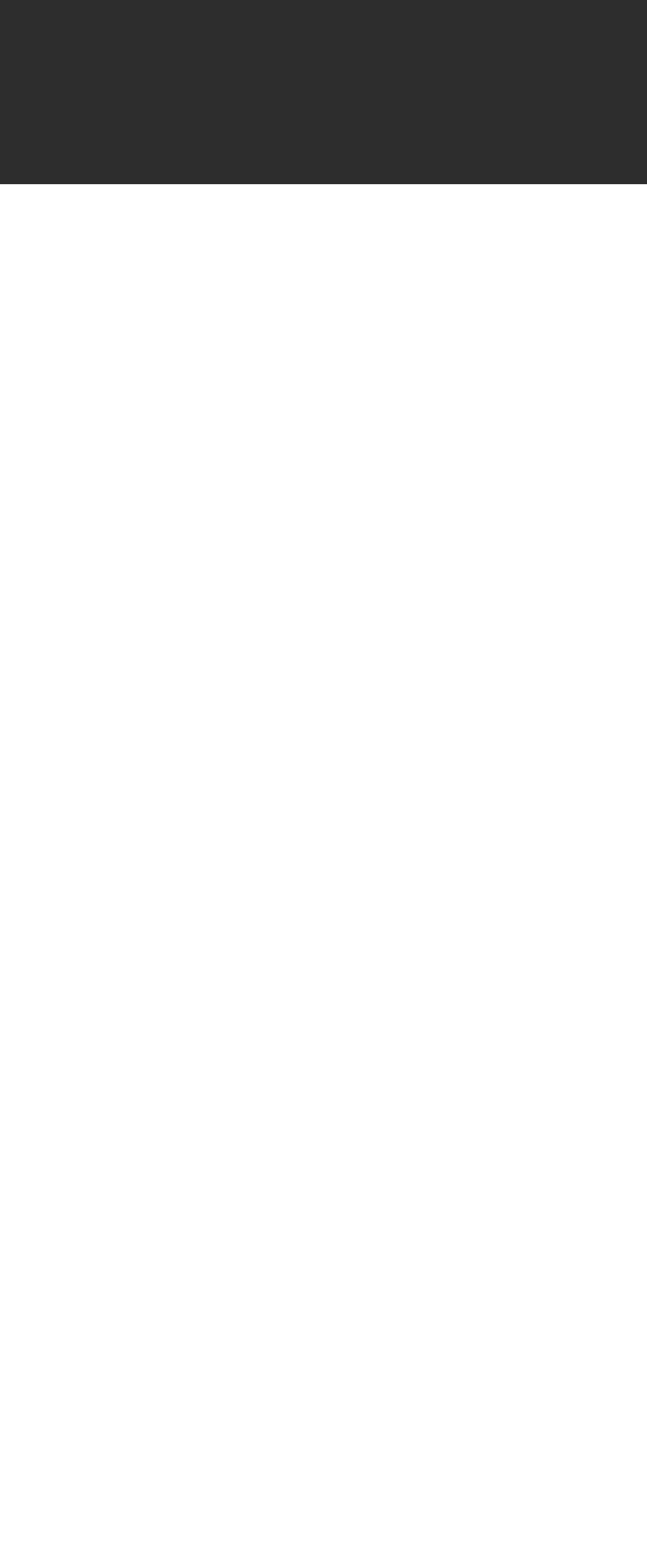Using floating point numbers between 0 and 1, provide the bounding box coordinates in the format (top-left x, top-left y, bottom-right x, bottom-right y). Locate the UI element described here: alt="LinkedIn"

[0.494, 0.638, 0.63, 0.661]